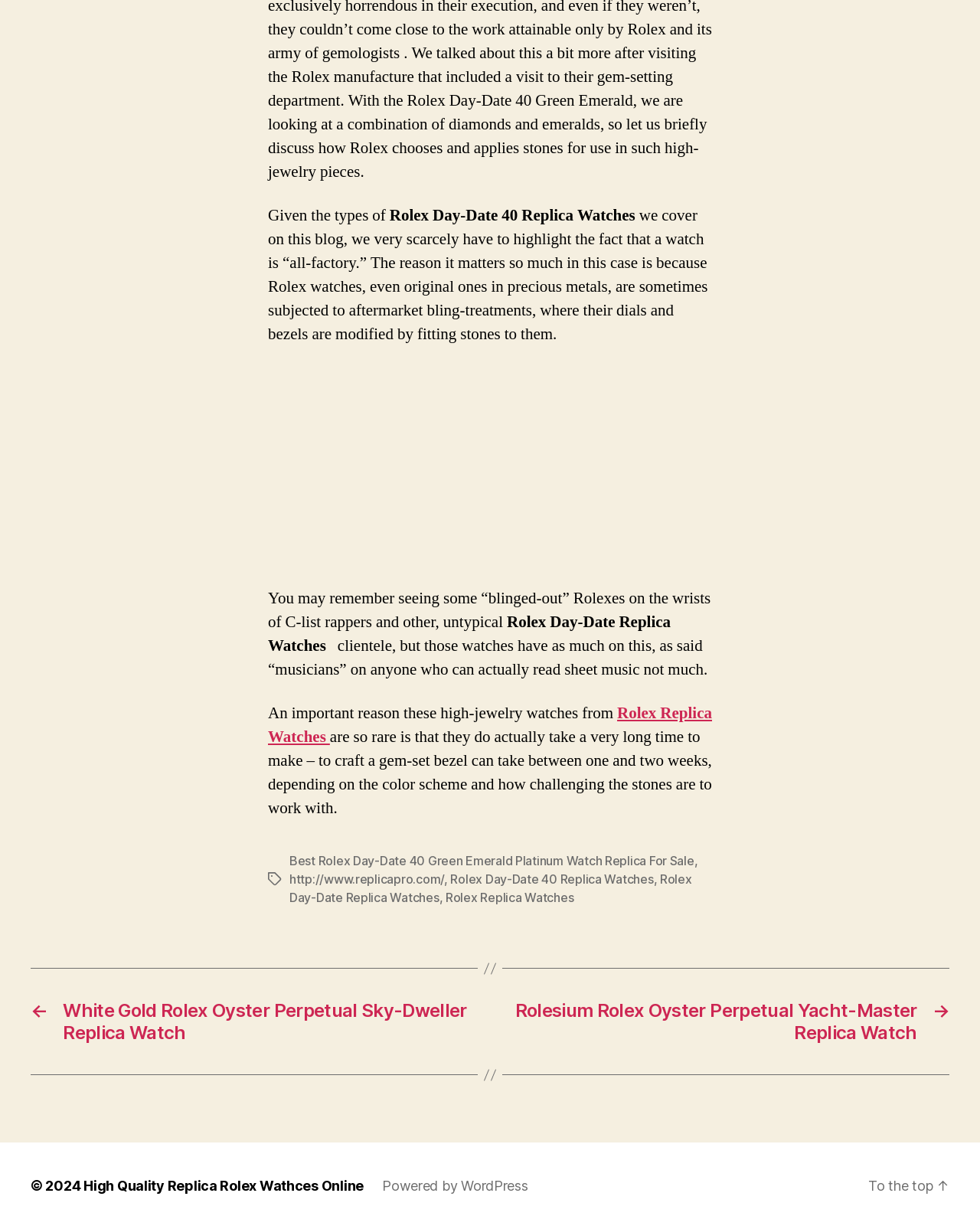Provide the bounding box coordinates in the format (top-left x, top-left y, bottom-right x, bottom-right y). All values are floating point numbers between 0 and 1. Determine the bounding box coordinate of the UI element described as: Sign up for Clarity

None